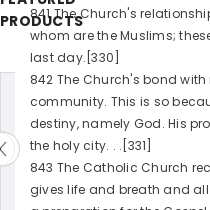Create a detailed narrative of what is happening in the image.

The image presents a section of text titled "FEATURED PRODUCTS," indicating a curated selection, possibly from a catalog or online store. Below this header, there appears to be a list or description of various items or offerings, reflecting a focus on products related to themes of faith or religion. The context suggests a discussion of Catholic teachings, as indicated by subsequent text references discussing the Church and its beliefs. The image likely serves as part of a larger informative page, designed to provide insight or encouraging engagement with spiritual themes and products.